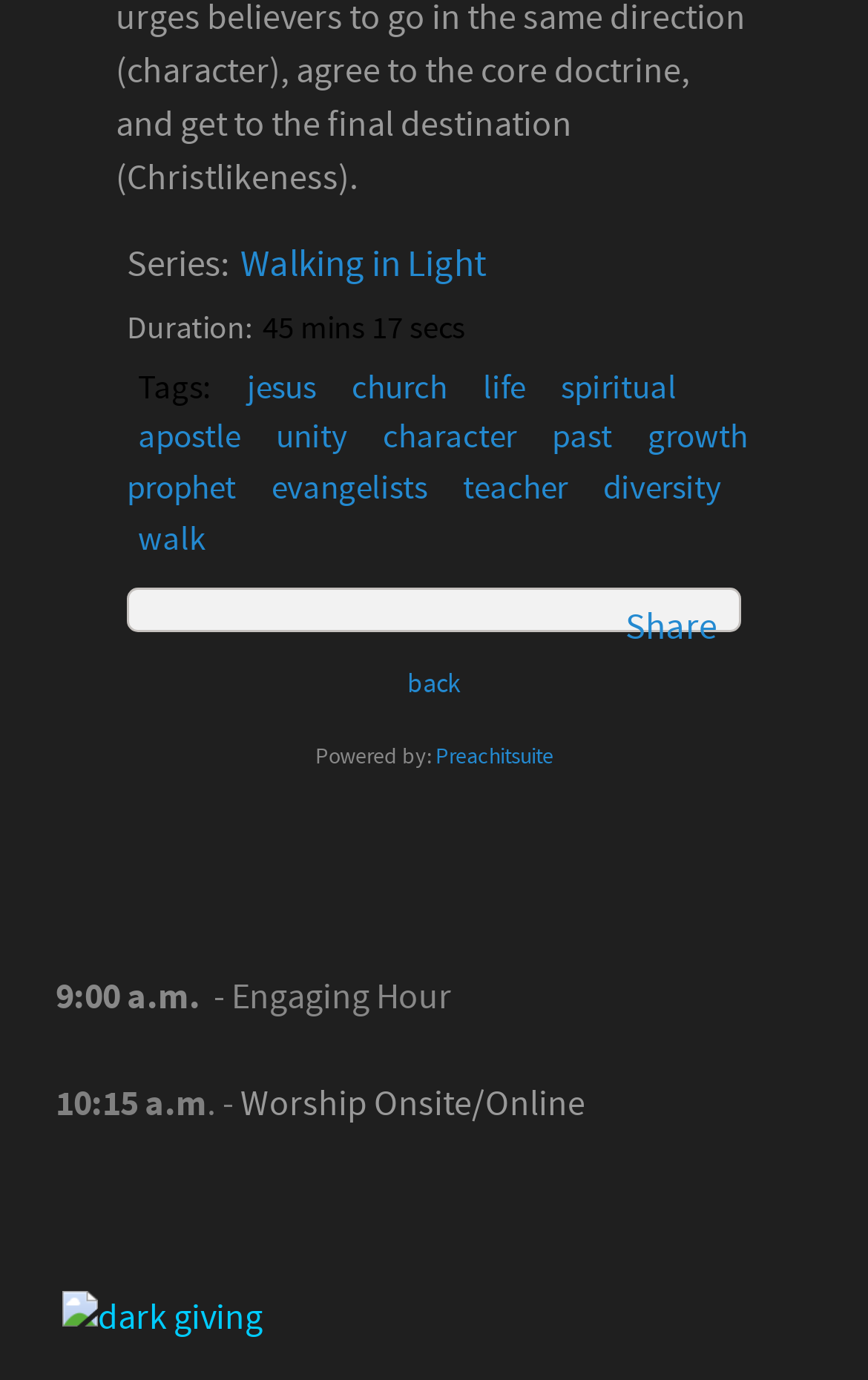Respond to the following query with just one word or a short phrase: 
How long is the series?

45 mins 17 secs